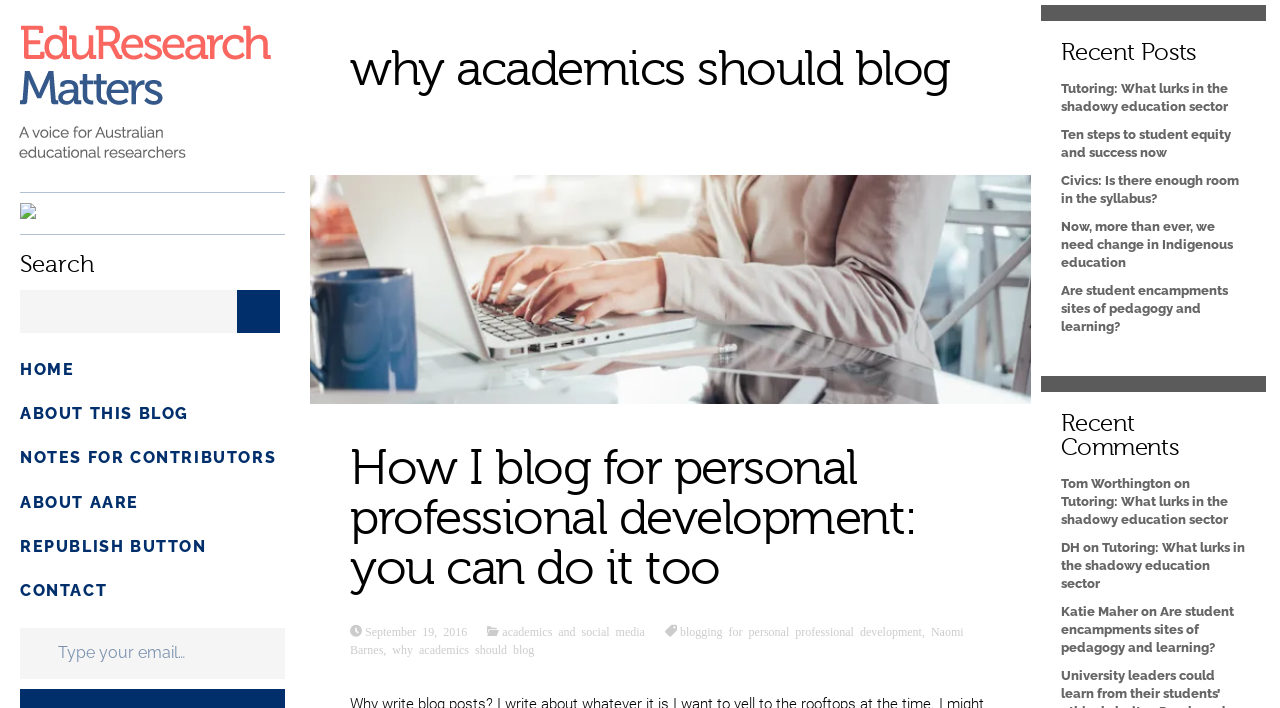Please determine the bounding box coordinates, formatted as (top-left x, top-left y, bottom-right x, bottom-right y), with all values as floating point numbers between 0 and 1. Identify the bounding box of the region described as: blogging for personal professional development

[0.529, 0.883, 0.72, 0.9]